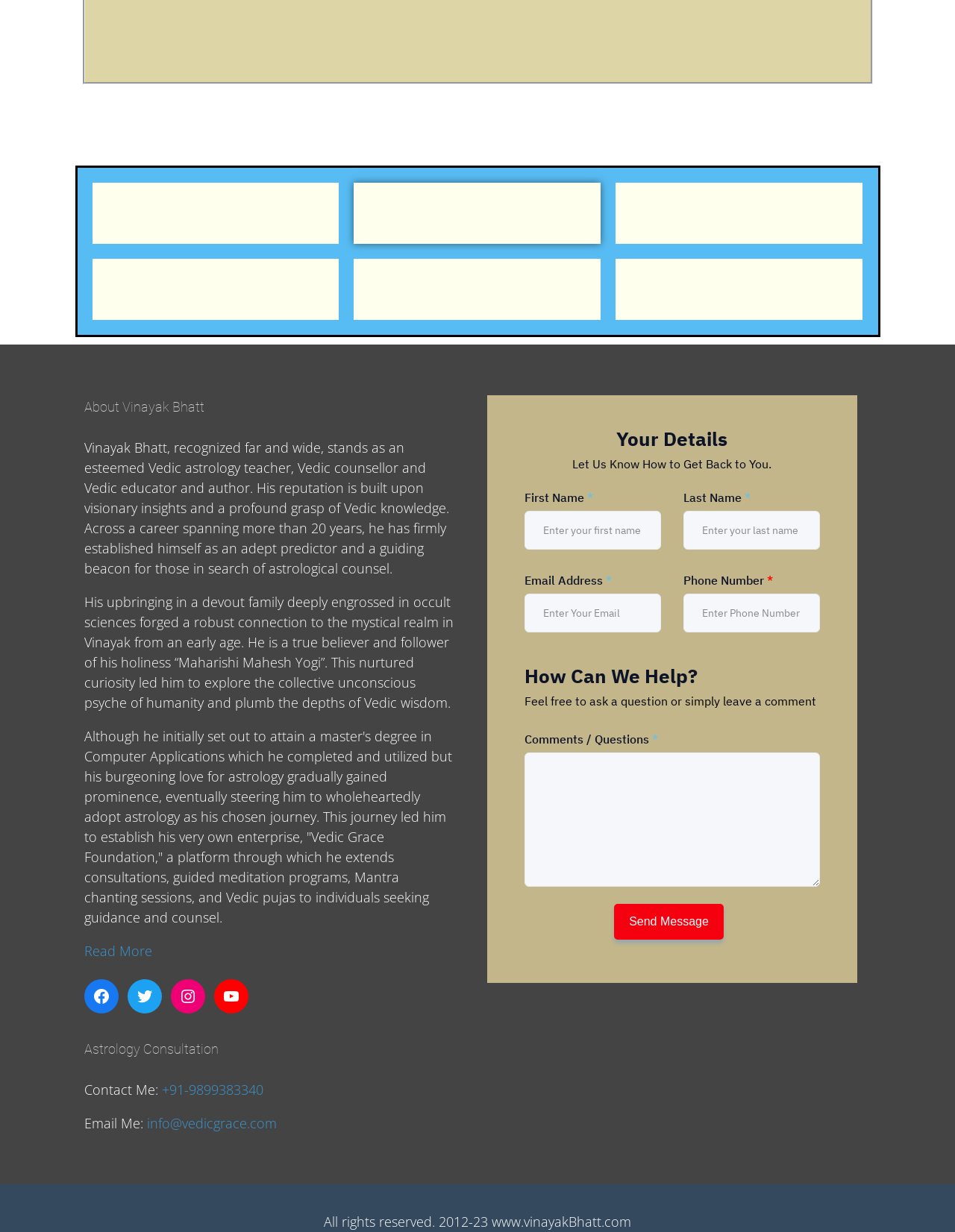Please locate the bounding box coordinates of the element's region that needs to be clicked to follow the instruction: "Contact Vinayak Bhatt via phone". The bounding box coordinates should be provided as four float numbers between 0 and 1, i.e., [left, top, right, bottom].

[0.169, 0.877, 0.275, 0.892]